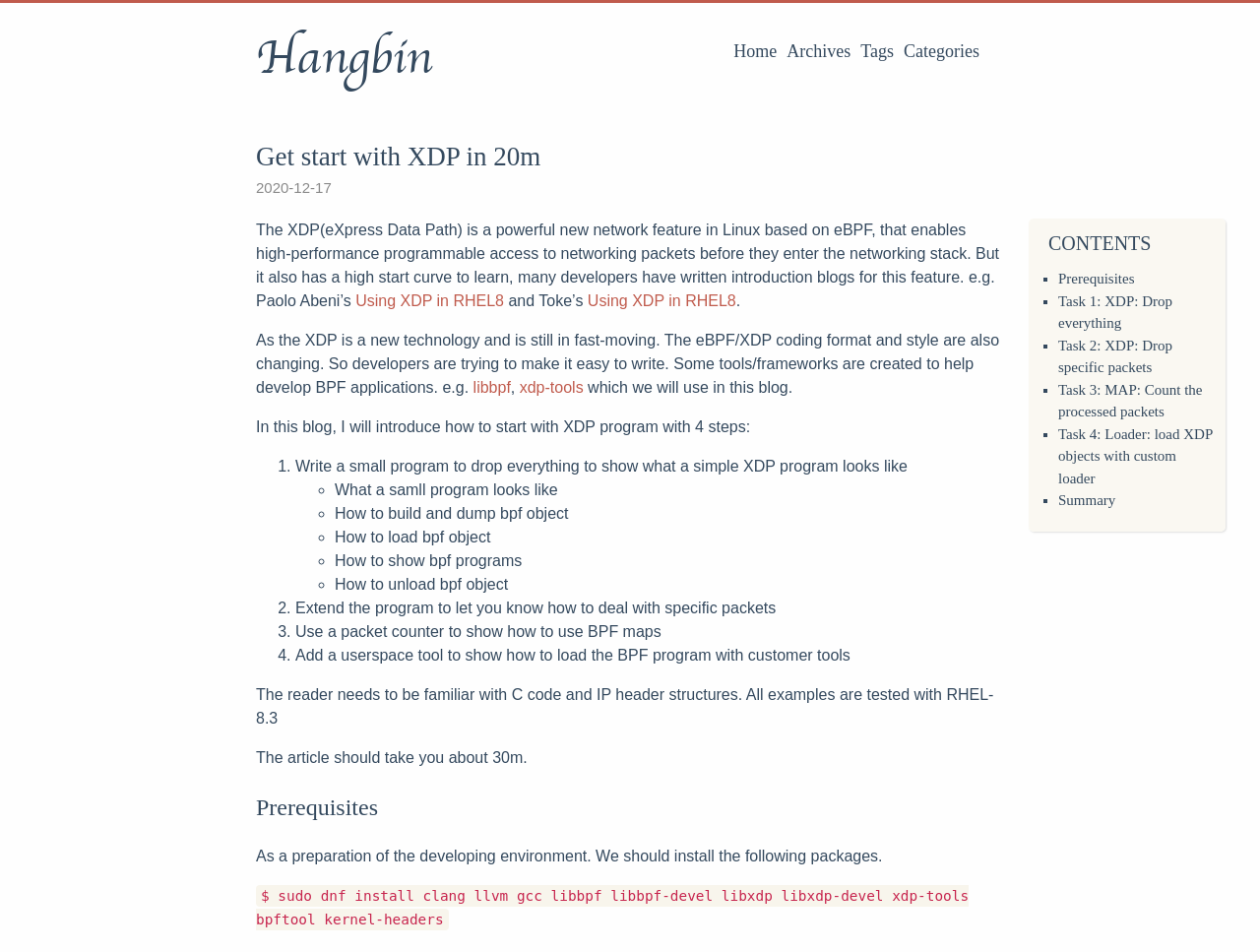What is the prerequisite knowledge for reading this blog?
Answer the question based on the image using a single word or a brief phrase.

C code and IP header structures